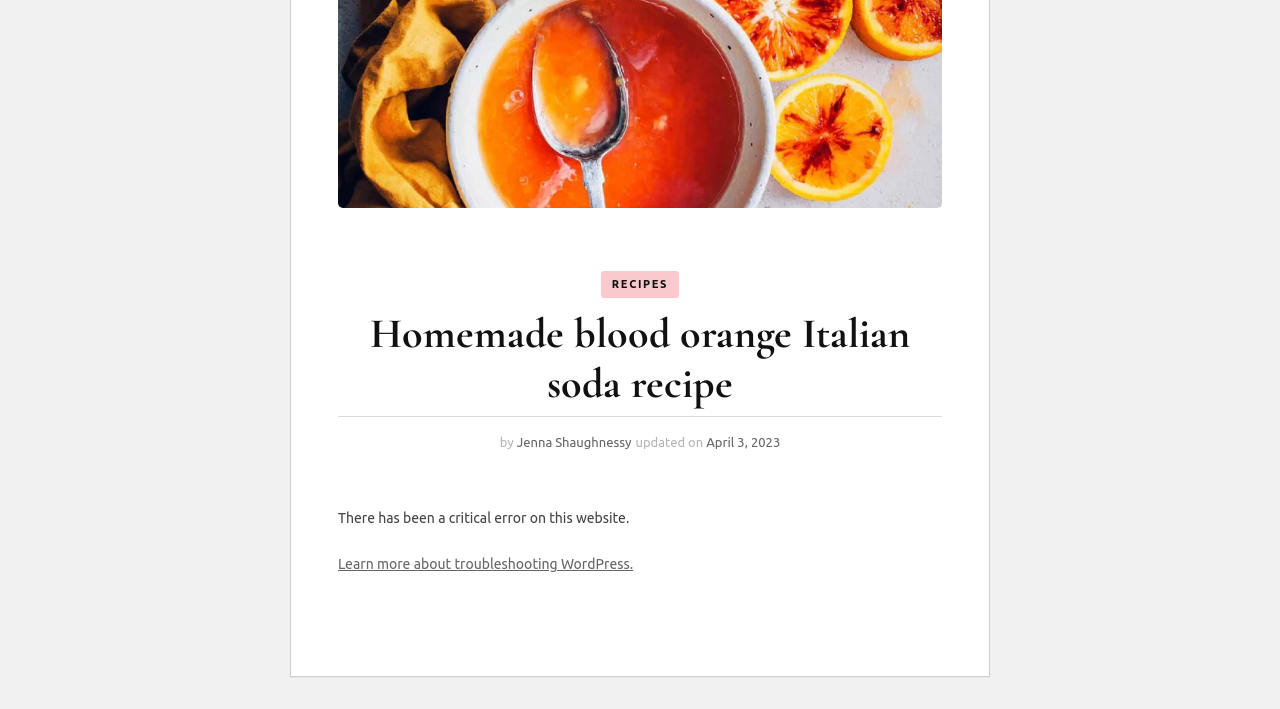Determine the bounding box coordinates for the HTML element mentioned in the following description: "April 3, 2023March 3, 2015". The coordinates should be a list of four floats ranging from 0 to 1, represented as [left, top, right, bottom].

[0.552, 0.614, 0.61, 0.633]